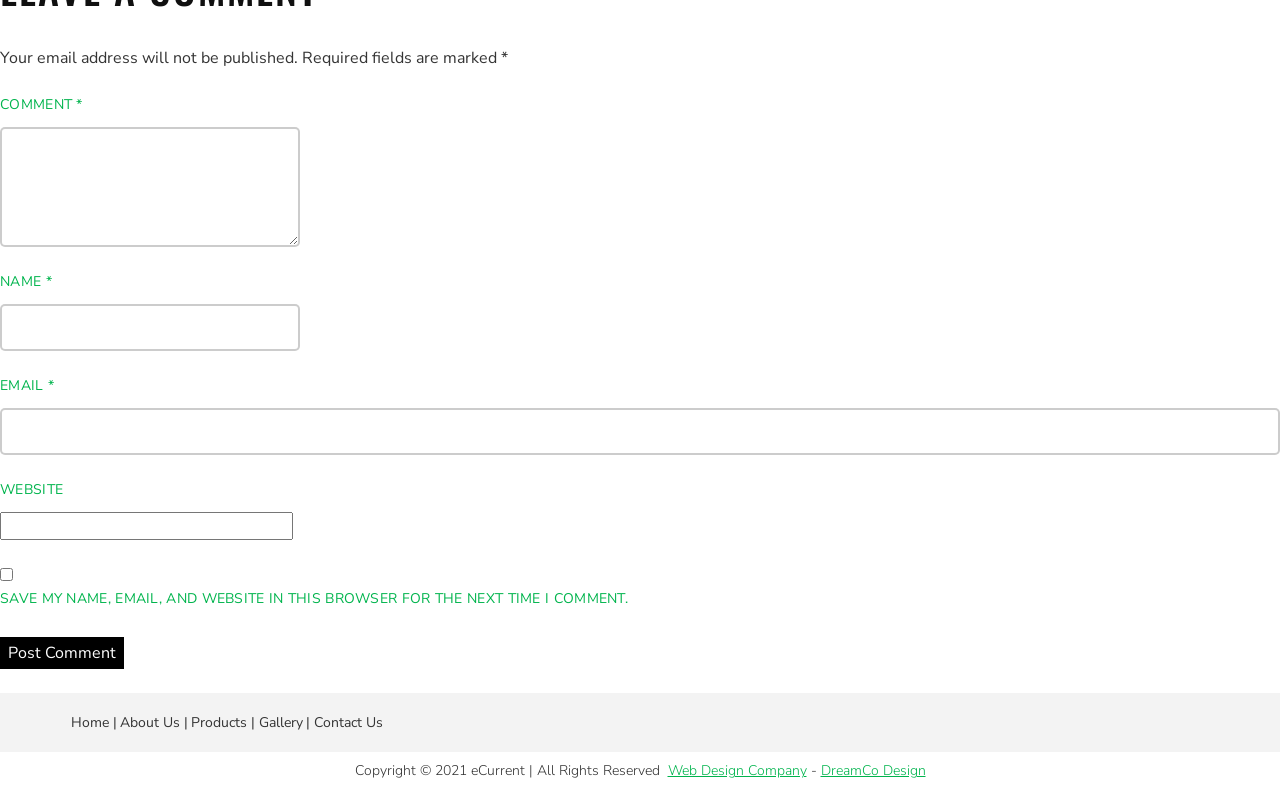Given the element description "Web Design Company" in the screenshot, predict the bounding box coordinates of that UI element.

[0.521, 0.963, 0.63, 0.987]